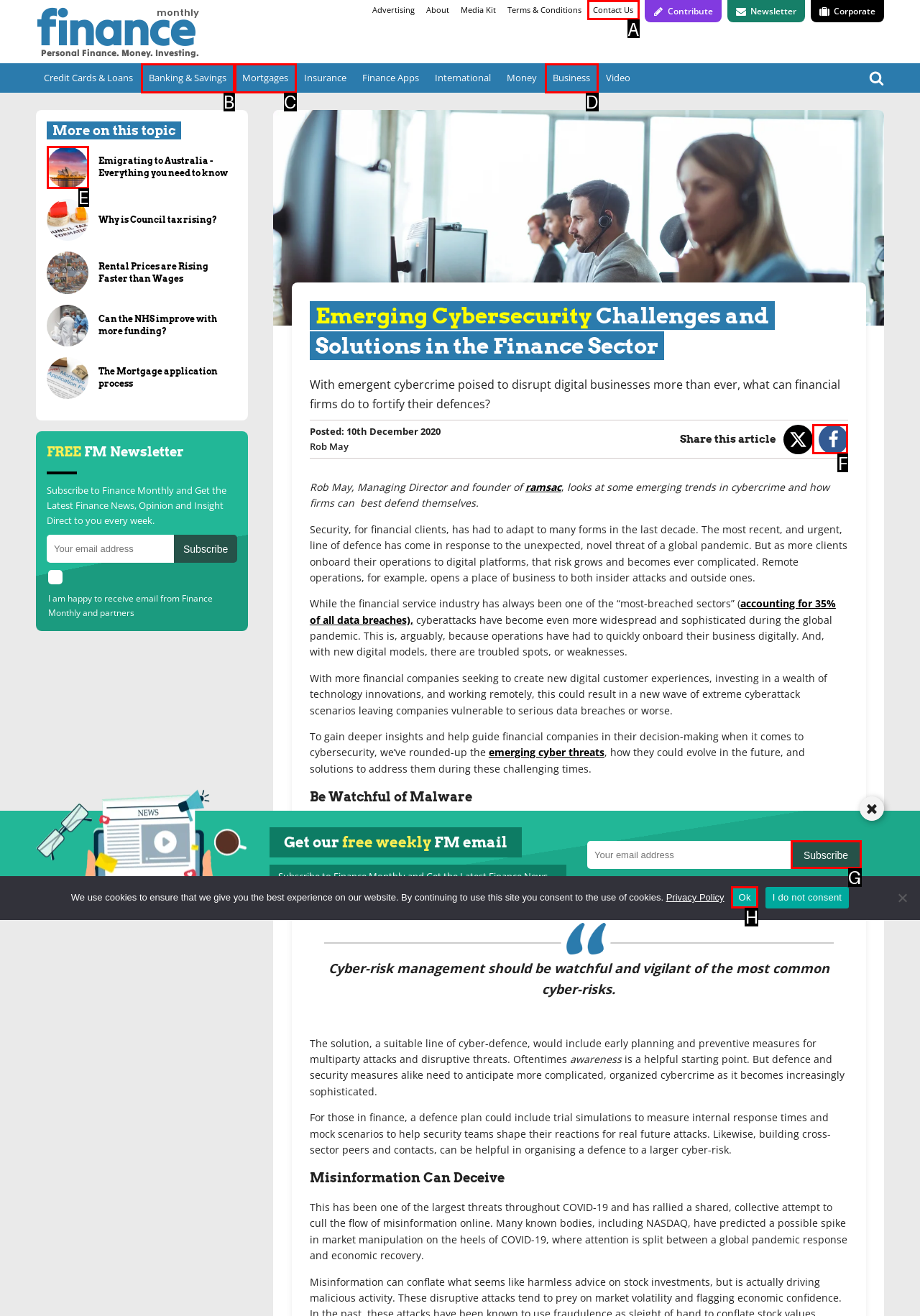Identify the UI element that best fits the description: Contact Us
Respond with the letter representing the correct option.

A